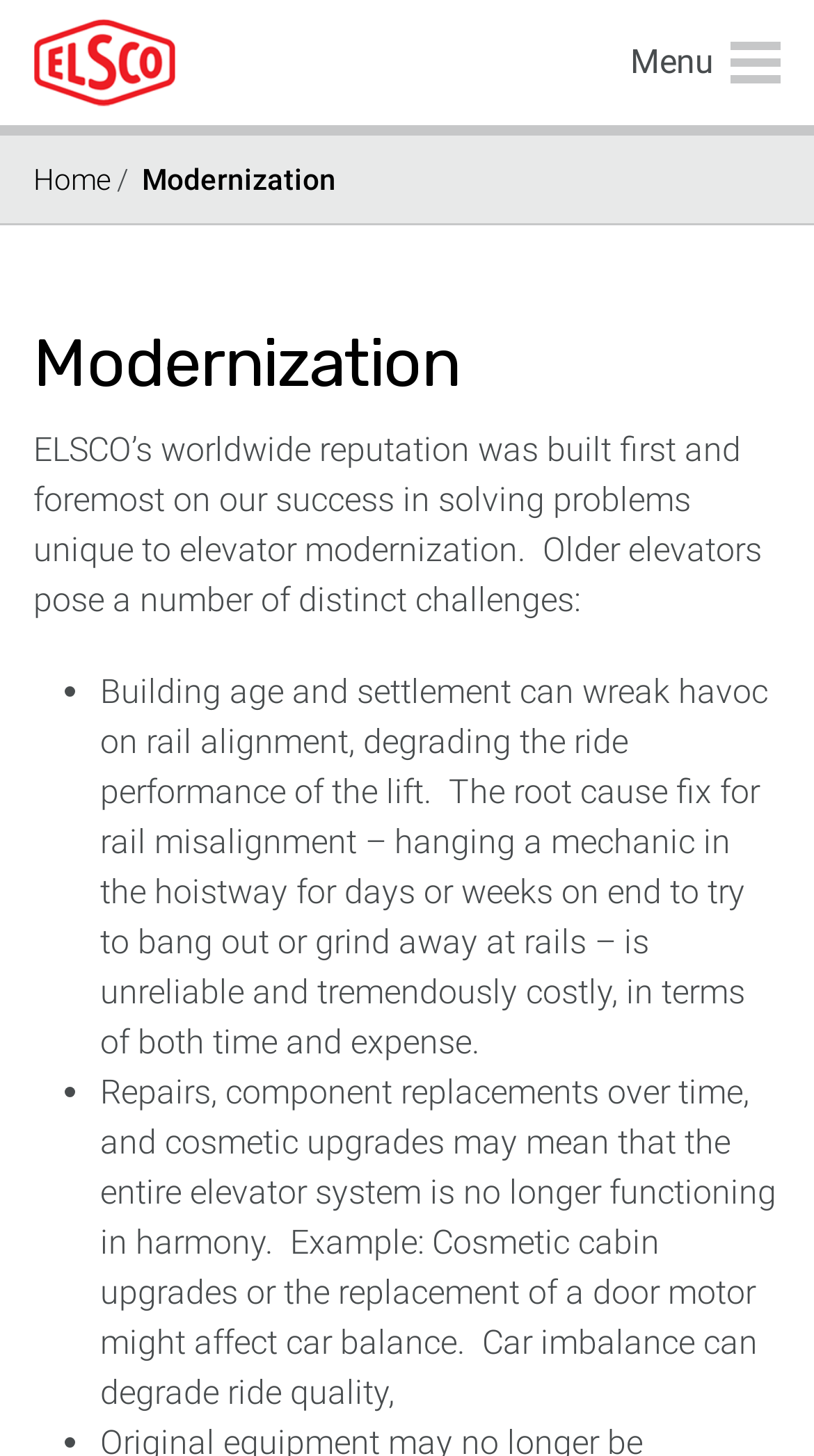Identify the bounding box coordinates of the specific part of the webpage to click to complete this instruction: "Click the 'hi-optel' link".

None